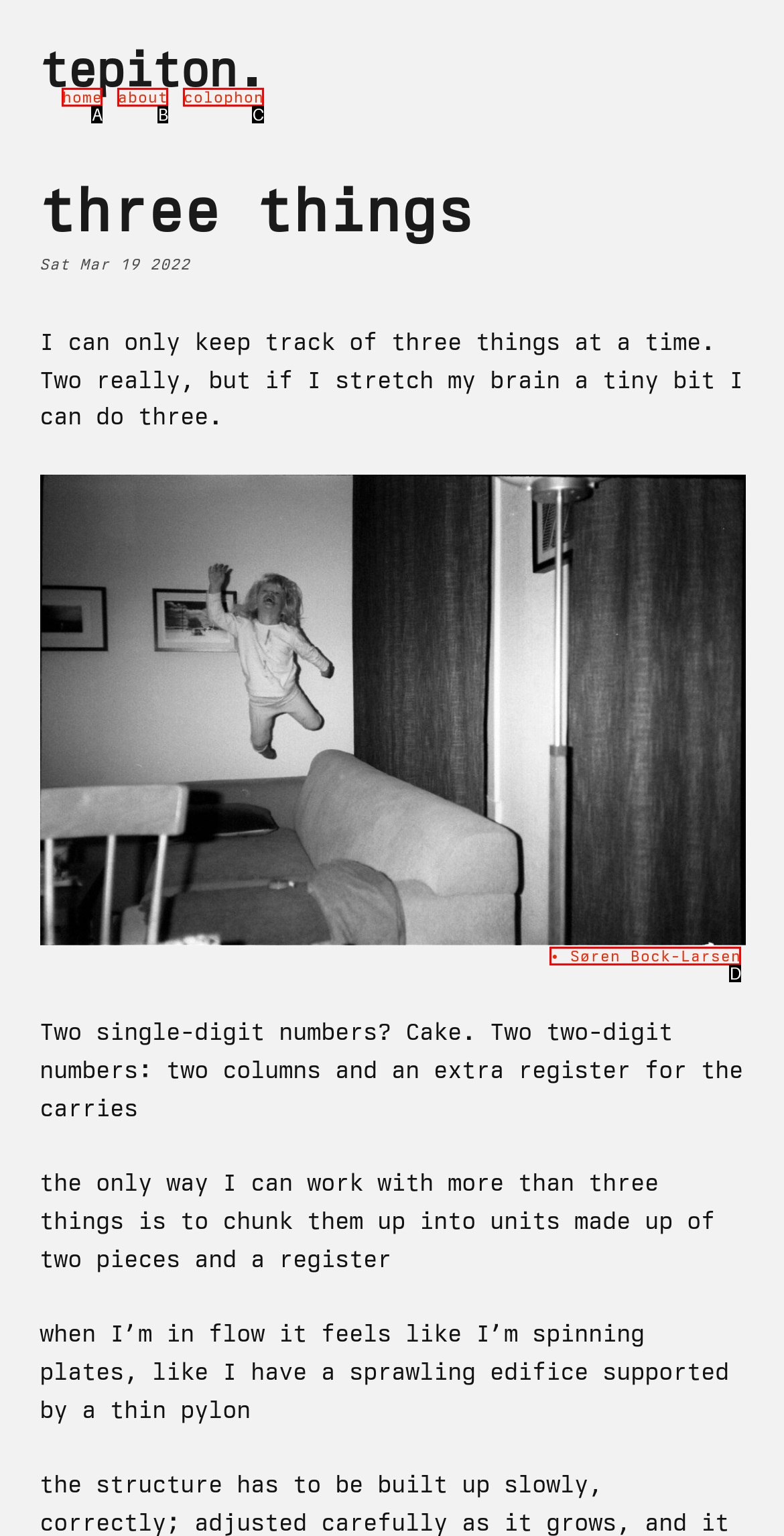Select the option that corresponds to the description: colophon
Respond with the letter of the matching choice from the options provided.

C